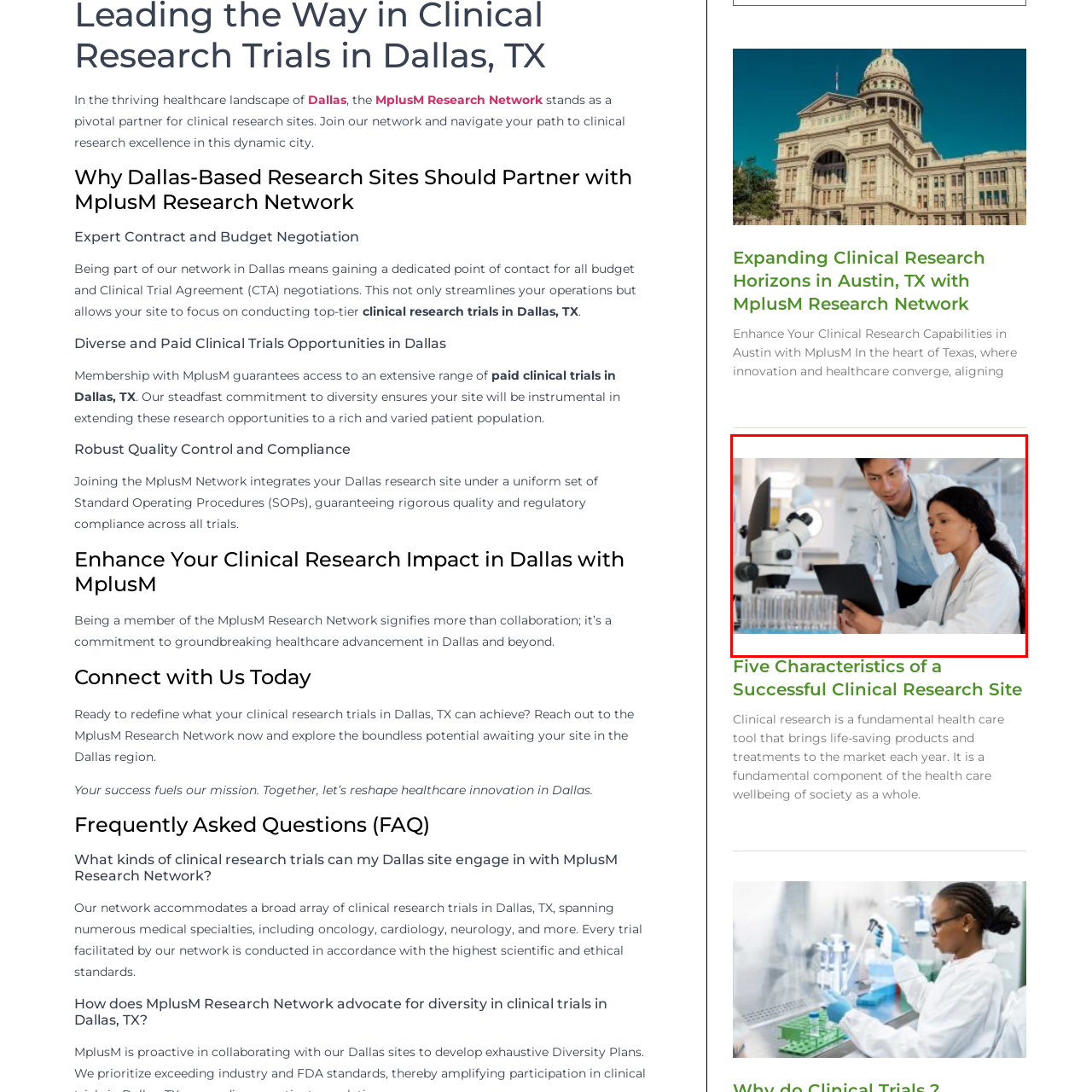Study the image enclosed in red and provide a single-word or short-phrase answer: What is in the background?

A microscope and test tubes